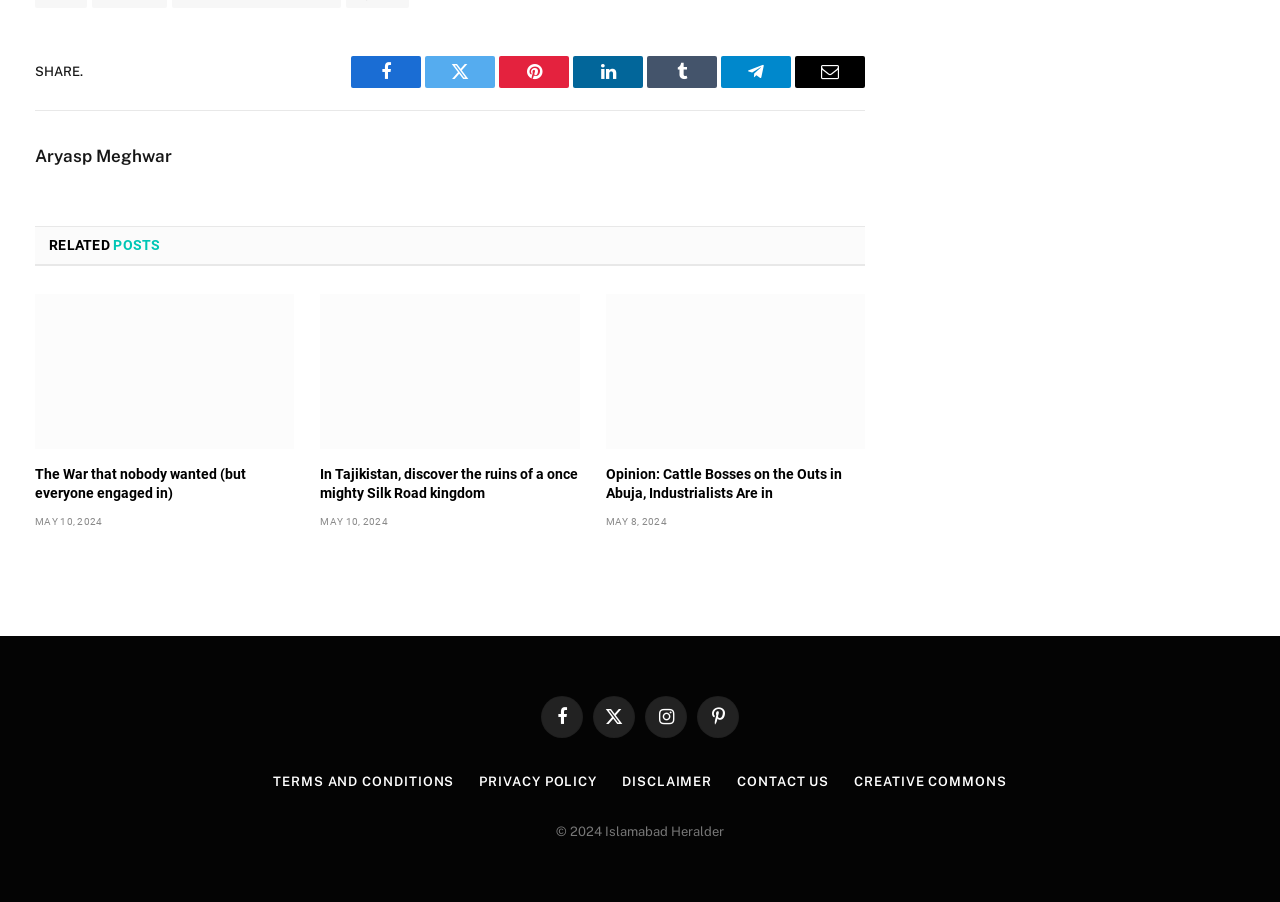Find the bounding box coordinates of the clickable area required to complete the following action: "Contact us".

[0.576, 0.858, 0.648, 0.874]